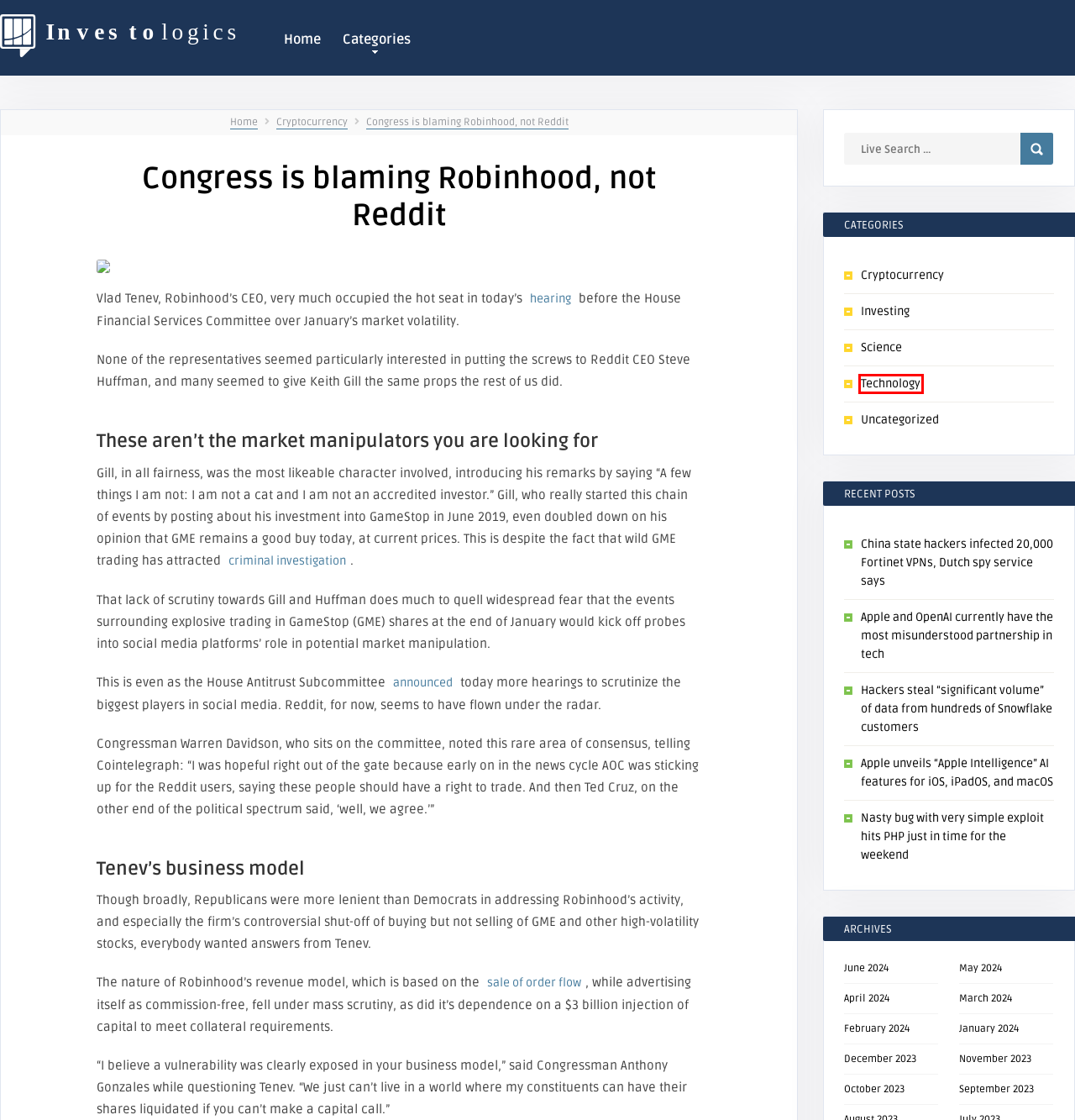Check out the screenshot of a webpage with a red rectangle bounding box. Select the best fitting webpage description that aligns with the new webpage after clicking the element inside the bounding box. Here are the candidates:
A. Science – Investologics
B. Investologics
C. March 2024 – Investologics
D. Cryptocurrency – Investologics
E. September 2023 – Investologics
F. January 2024 – Investologics
G. February 2024 – Investologics
H. Technology – Investologics

H